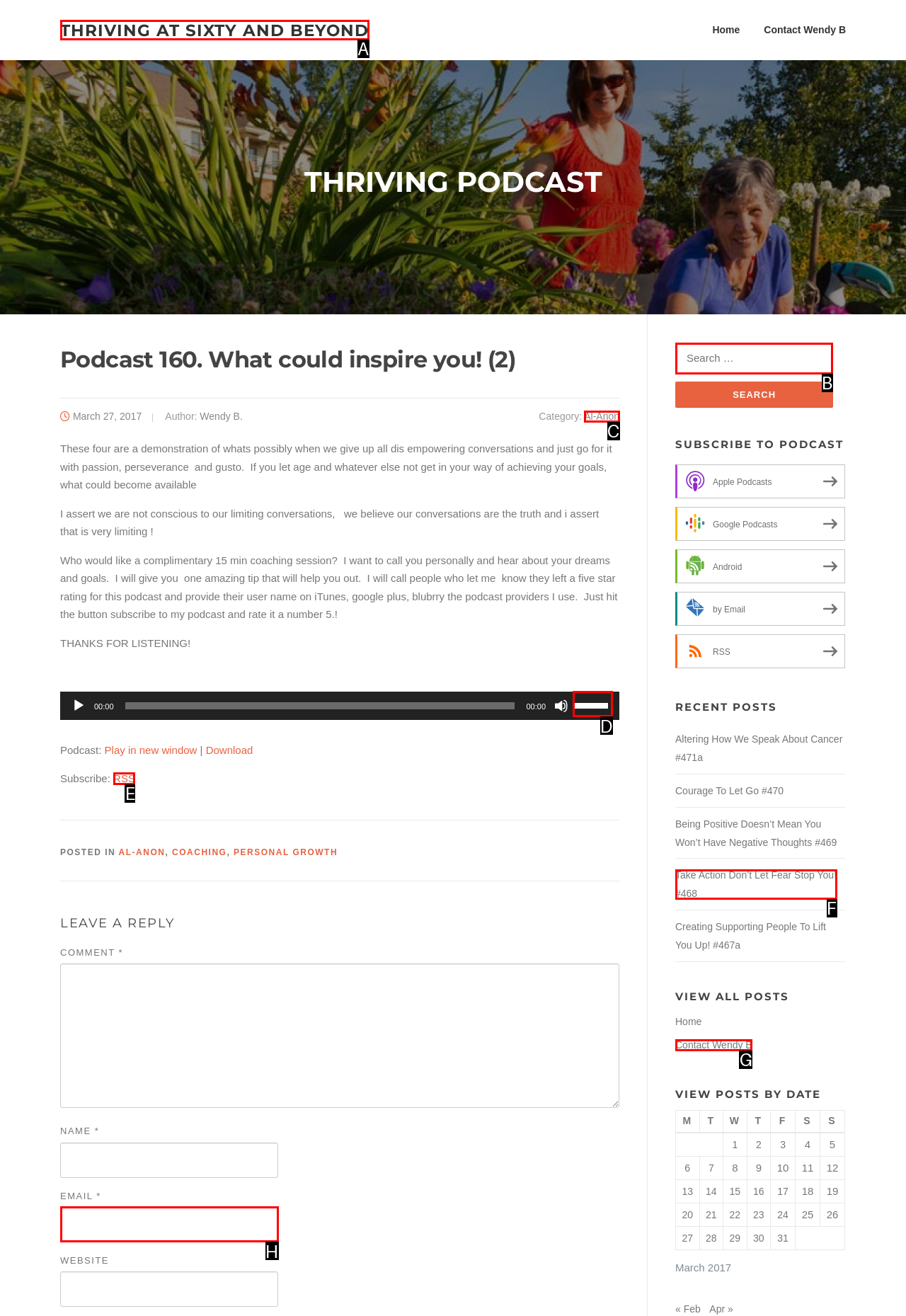Based on the element described as: RSS
Find and respond with the letter of the correct UI element.

E